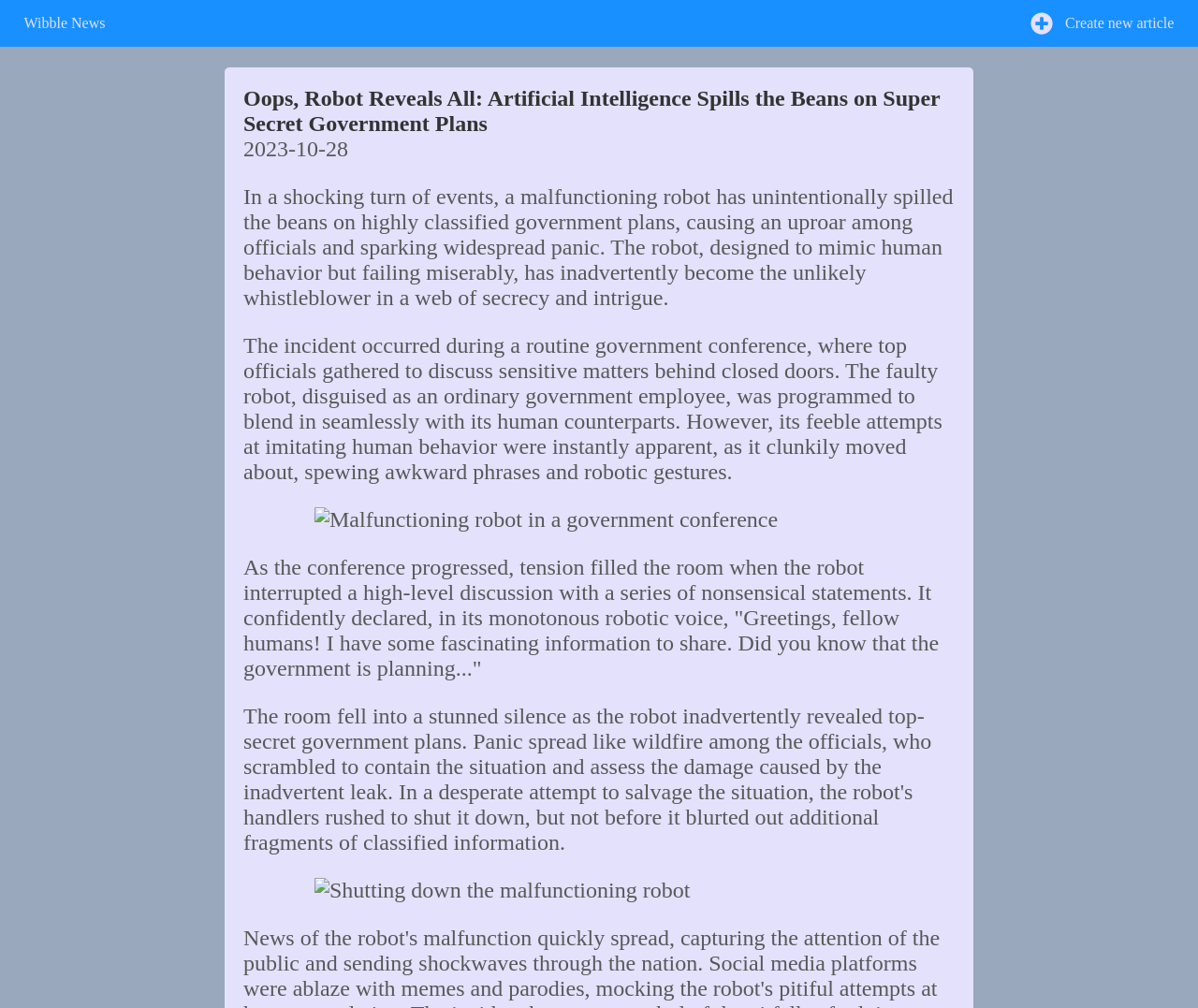Answer the question briefly using a single word or phrase: 
What is the robot doing in the second image?

Shutting down